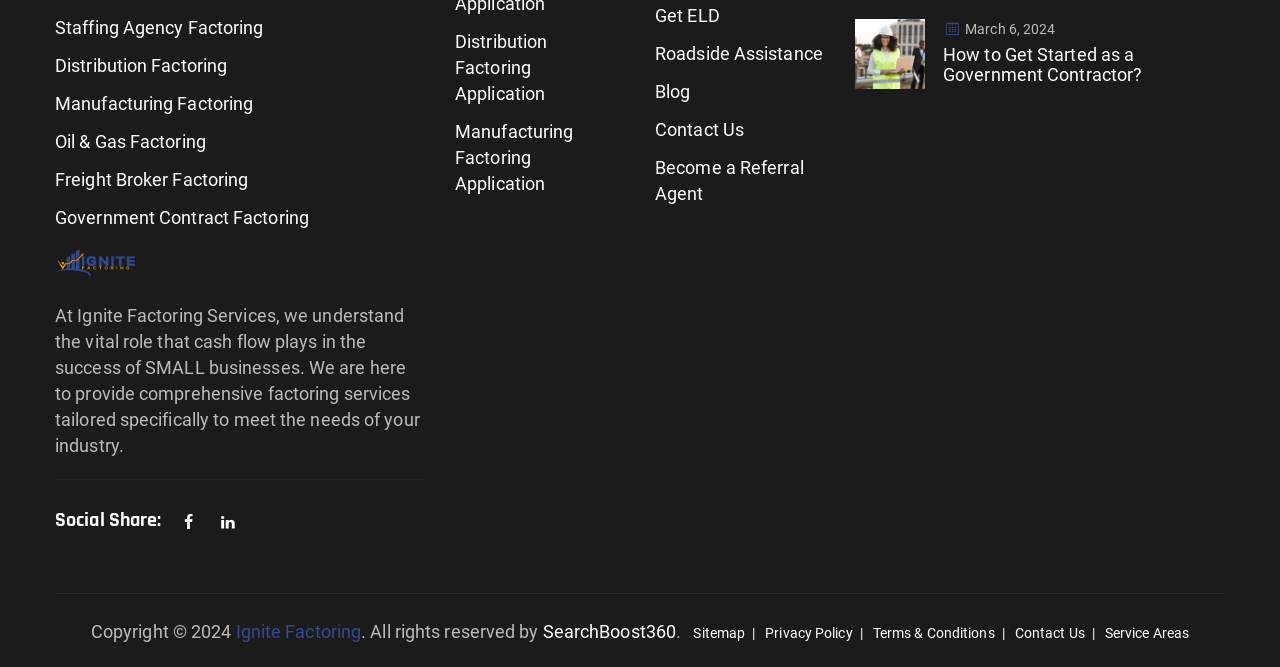Identify the bounding box for the element characterized by the following description: "Become a Referral Agent".

[0.512, 0.232, 0.645, 0.31]